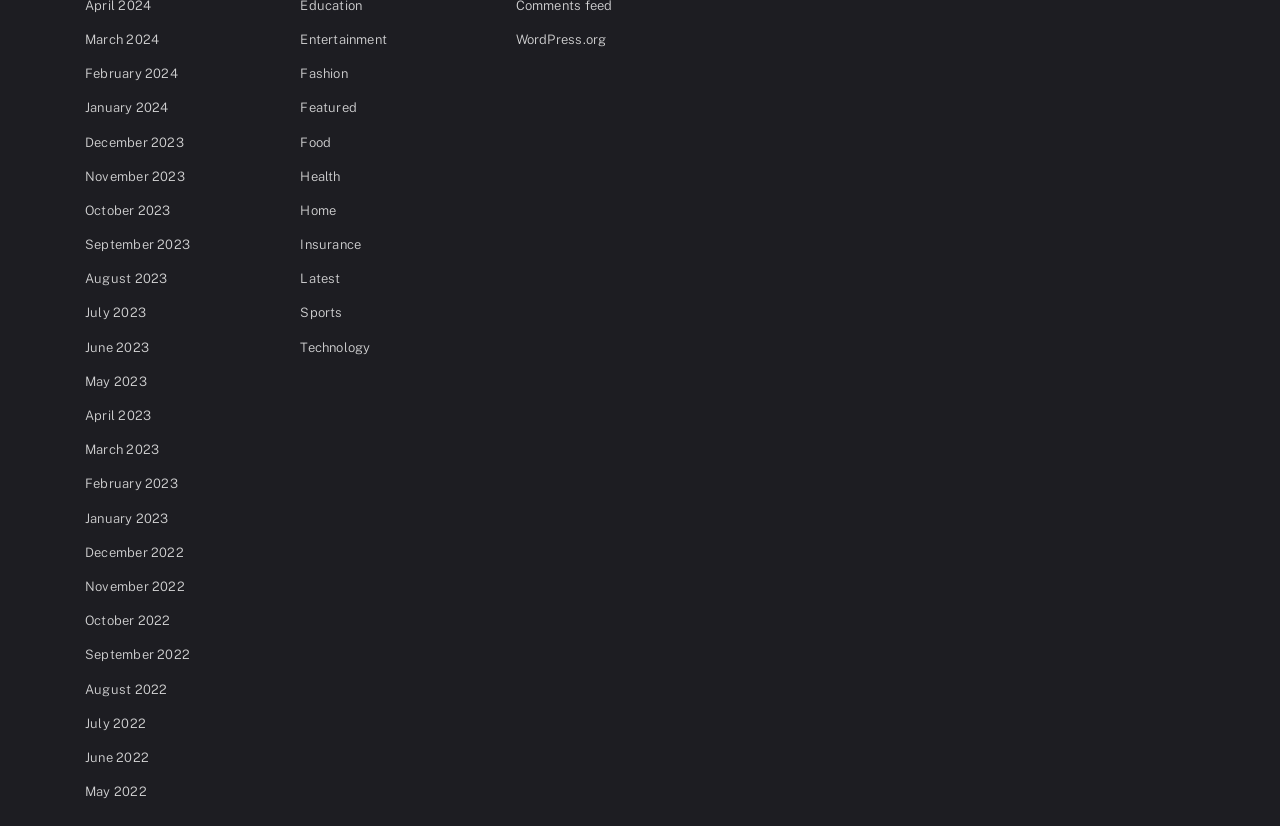Find the bounding box coordinates of the element you need to click on to perform this action: 'Verify age'. The coordinates should be represented by four float values between 0 and 1, in the format [left, top, right, bottom].

None